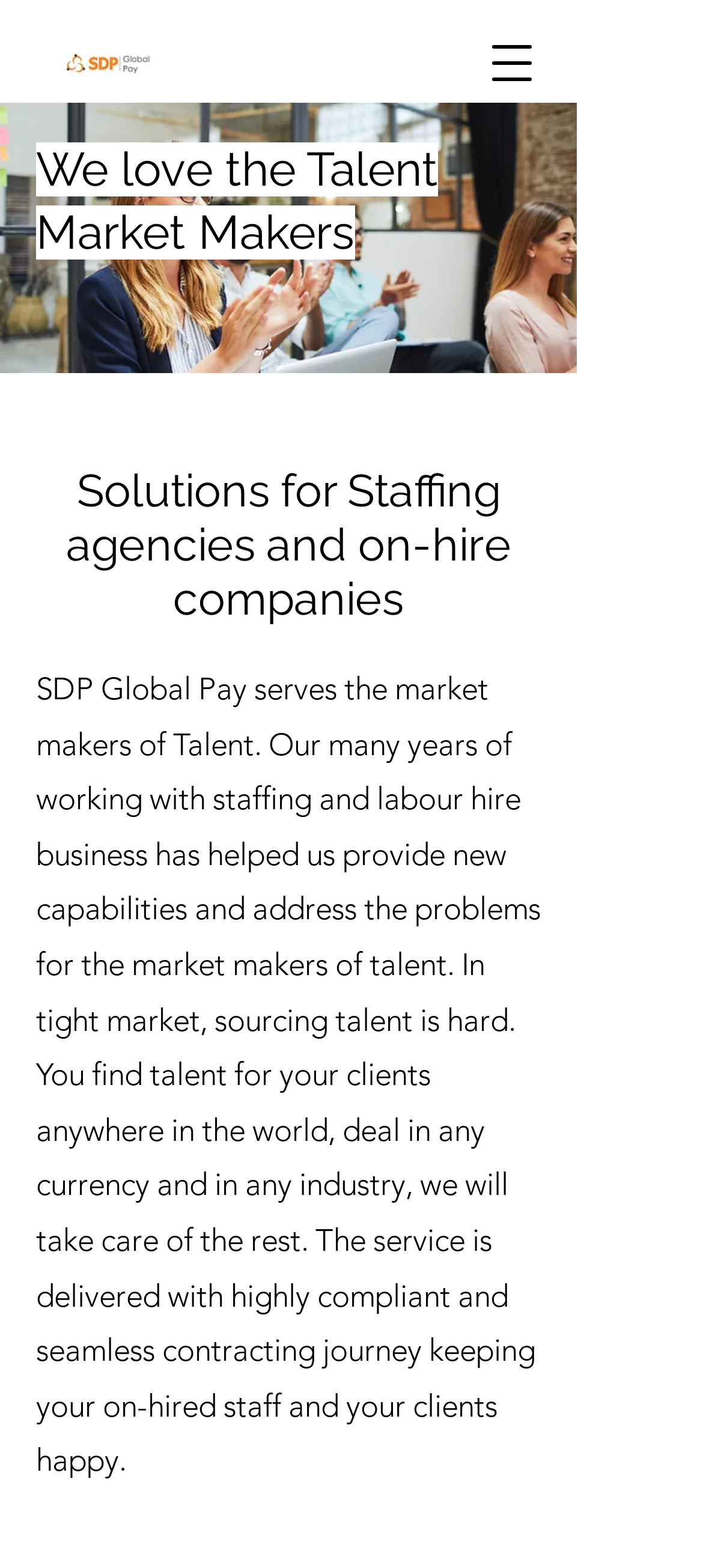What is the role of SDP Global Pay in talent sourcing?
Please look at the screenshot and answer using one word or phrase.

Taking care of the rest